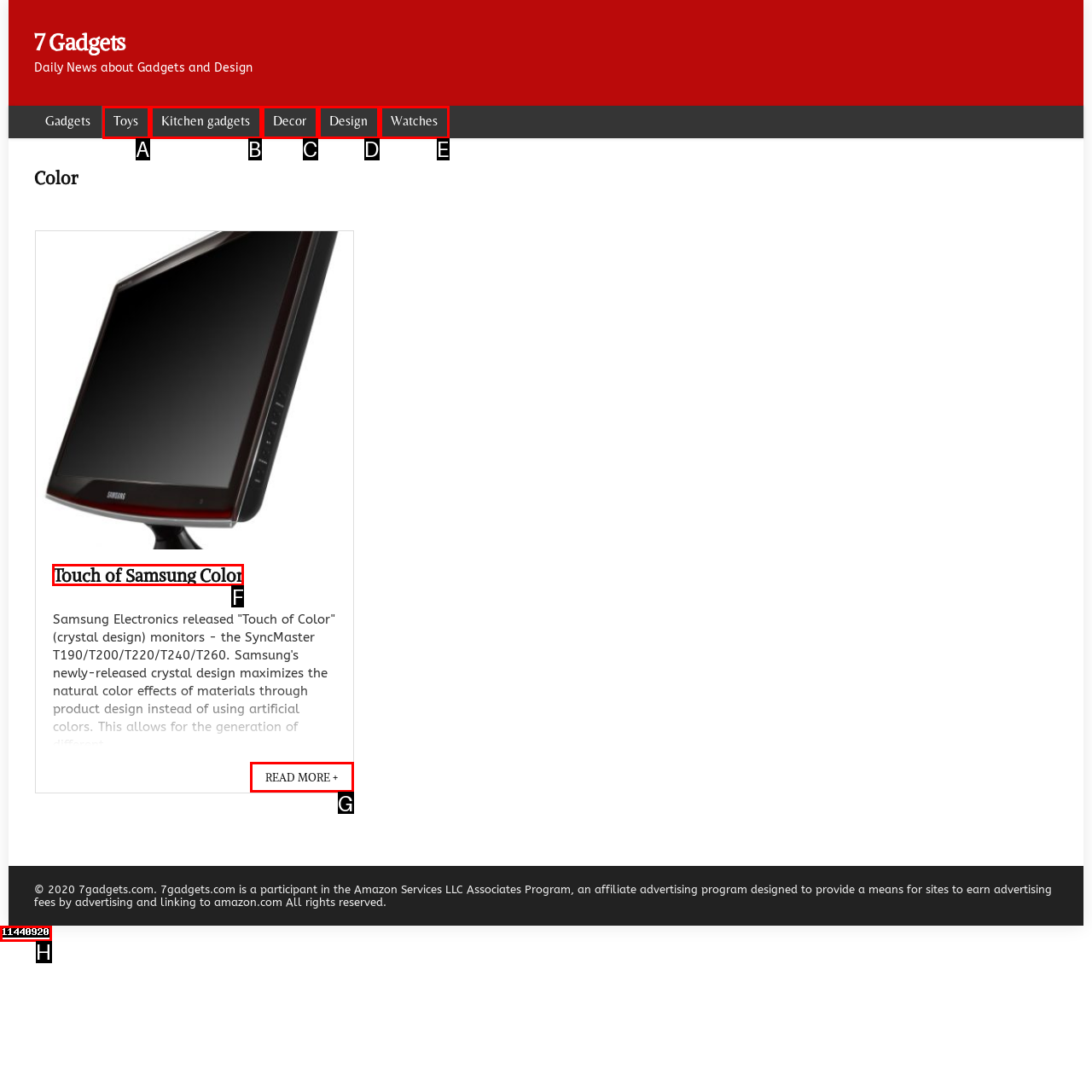Tell me which letter I should select to achieve the following goal: Check the StatCounter
Answer with the corresponding letter from the provided options directly.

H